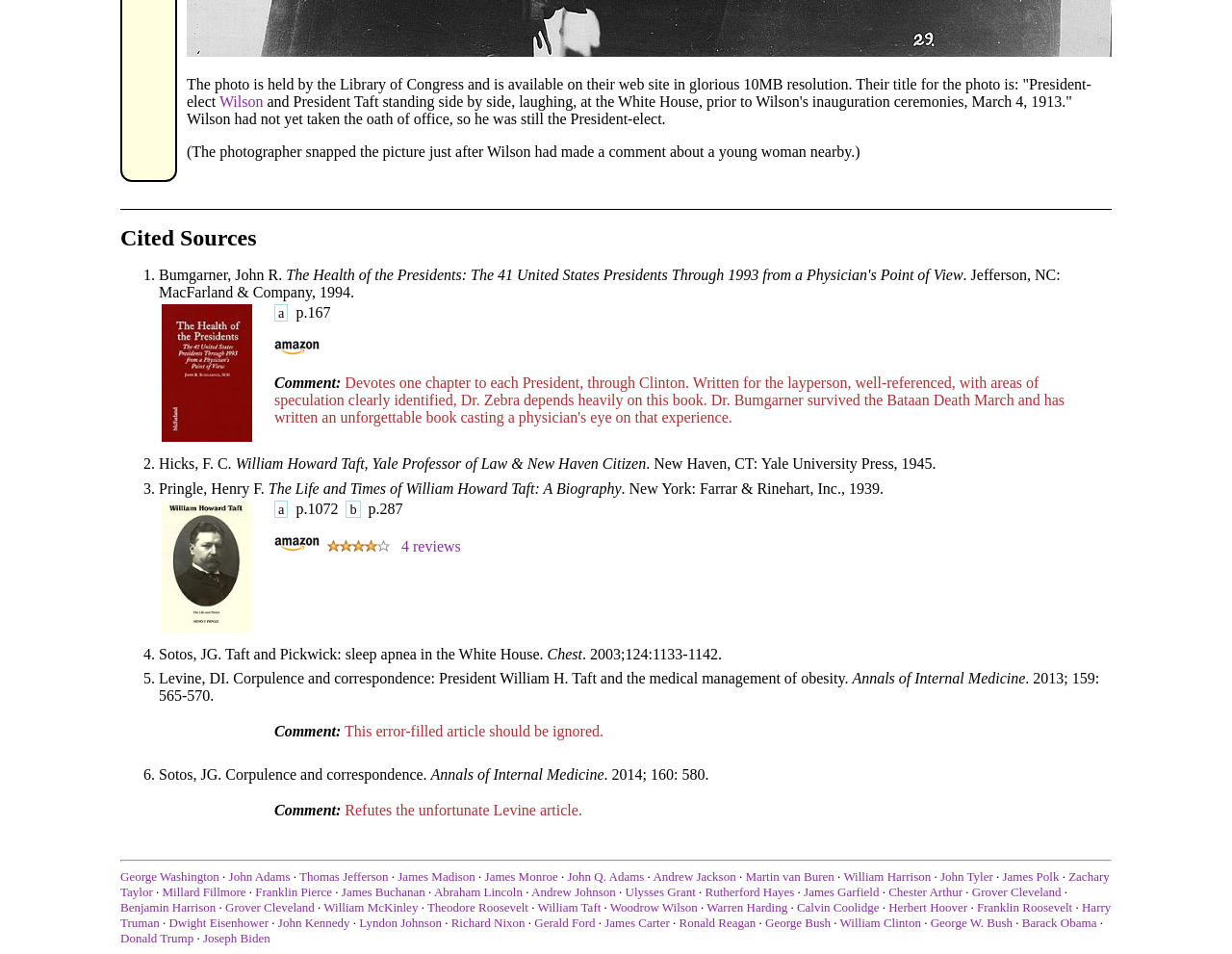Provide the bounding box coordinates for the area that should be clicked to complete the instruction: "View Cited Sources".

[0.098, 0.236, 0.208, 0.262]